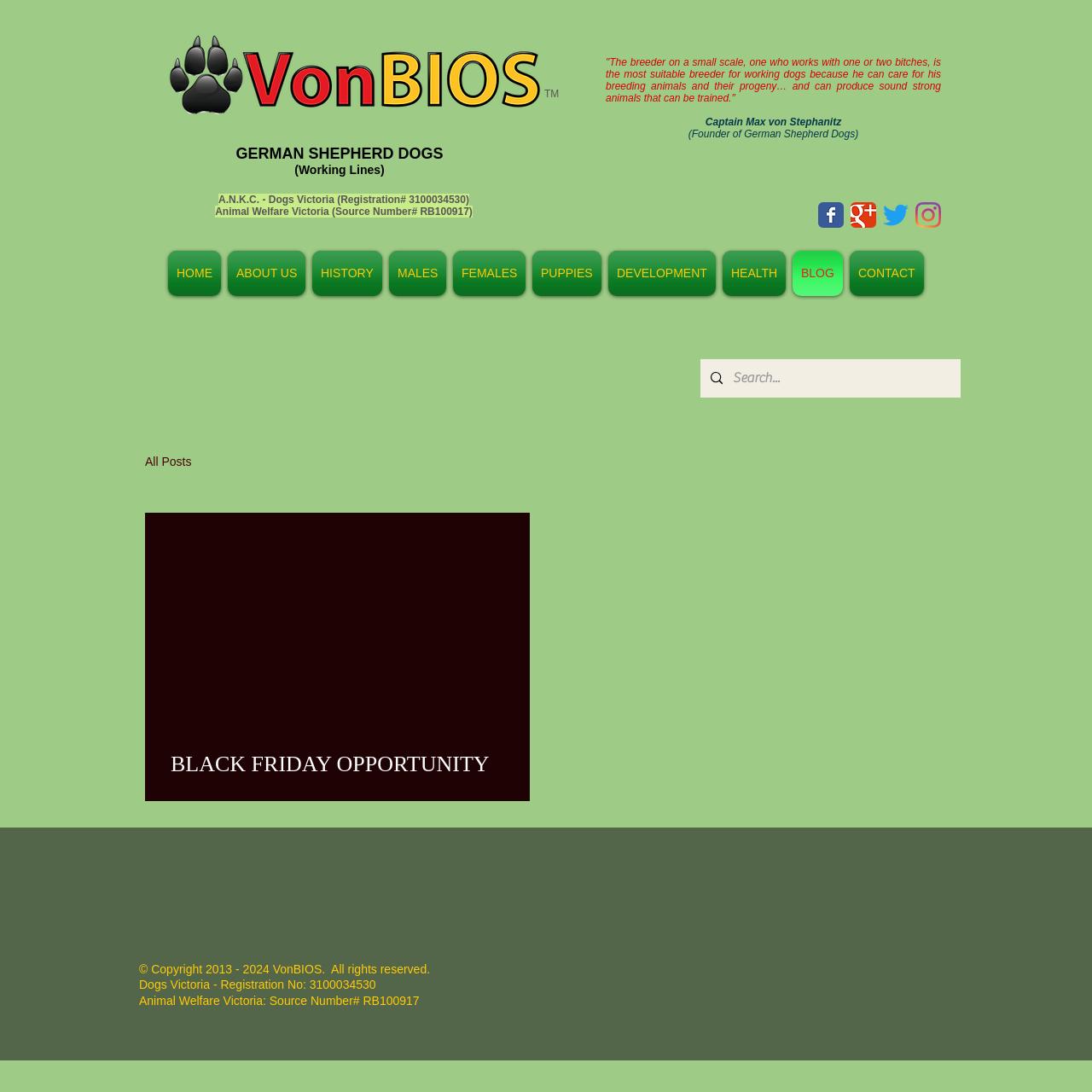Please pinpoint the bounding box coordinates for the region I should click to adhere to this instruction: "Visit the HOME page".

[0.151, 0.23, 0.205, 0.271]